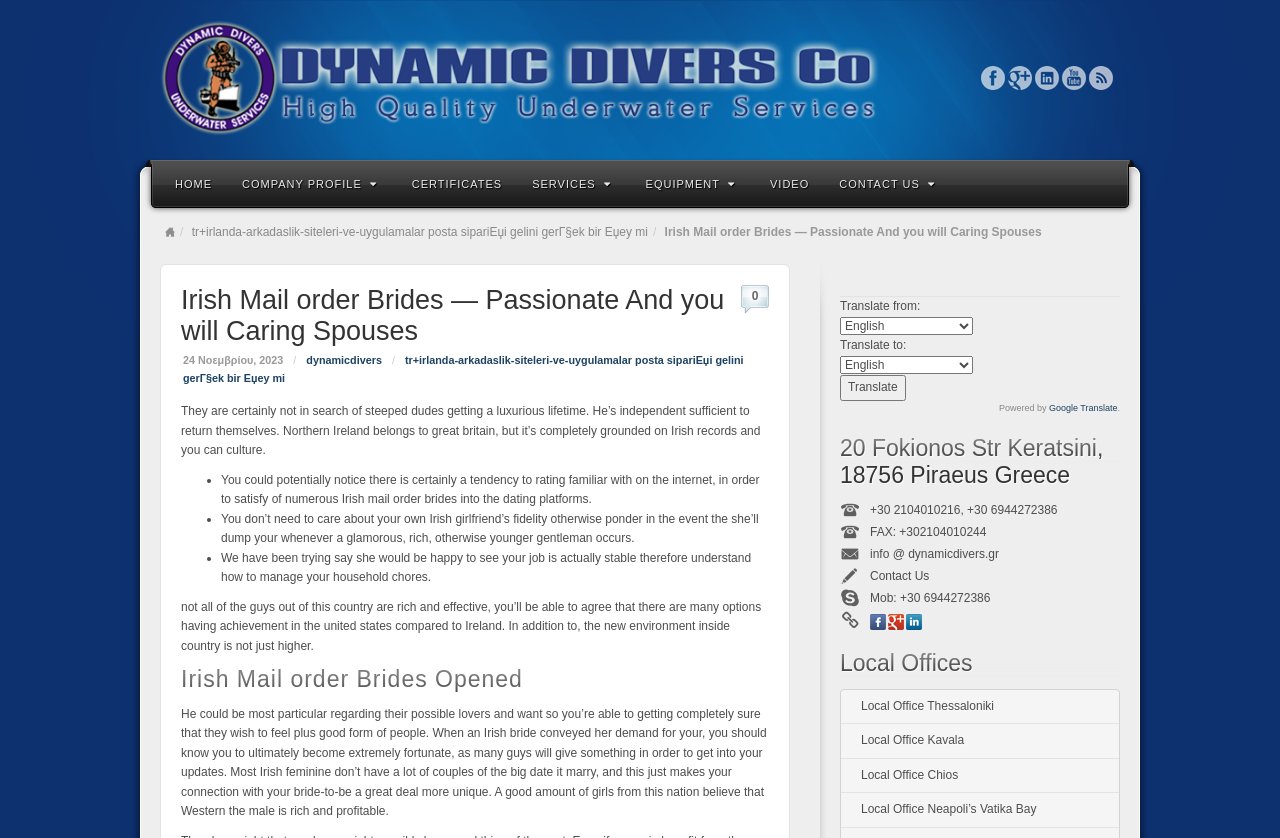Please specify the bounding box coordinates of the clickable region to carry out the following instruction: "Translate the page". The coordinates should be four float numbers between 0 and 1, in the format [left, top, right, bottom].

[0.656, 0.448, 0.707, 0.478]